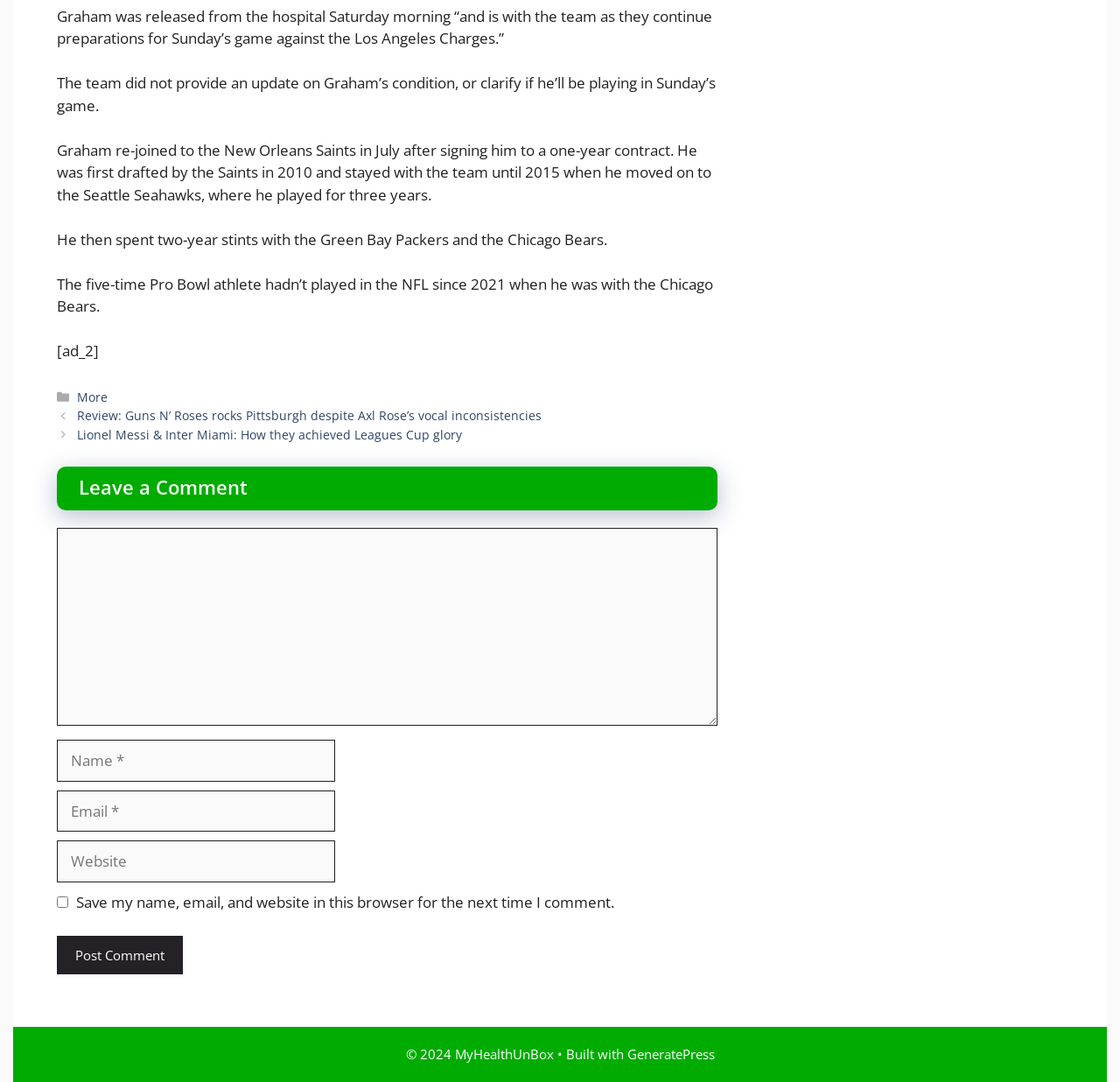Please determine the bounding box coordinates for the UI element described here. Use the format (top-left x, top-left y, bottom-right x, bottom-right y) with values bounded between 0 and 1: parent_node: Comment name="comment"

[0.051, 0.488, 0.641, 0.67]